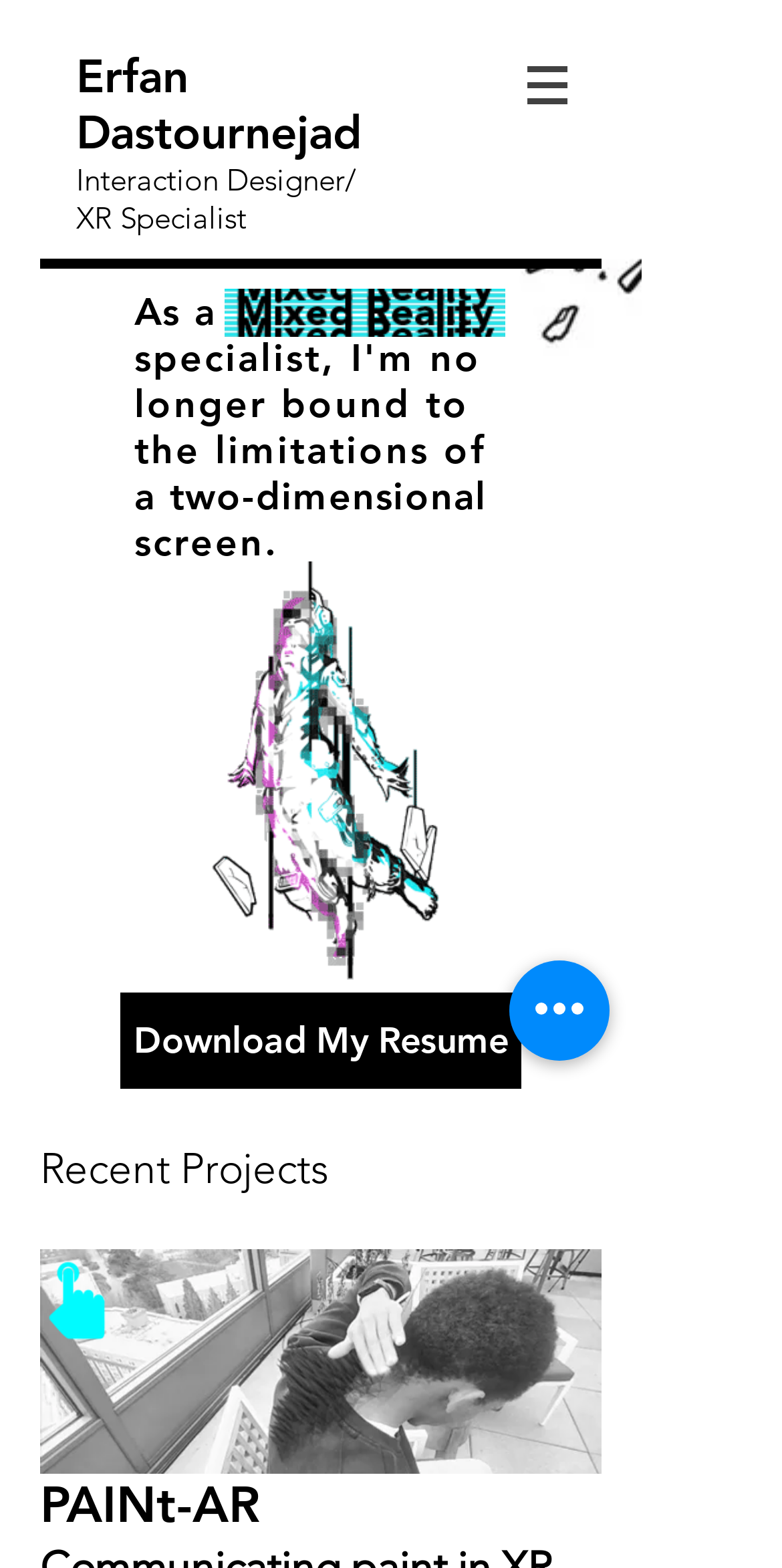Please find the bounding box coordinates (top-left x, top-left y, bottom-right x, bottom-right y) in the screenshot for the UI element described as follows: E

[0.097, 0.031, 0.133, 0.066]